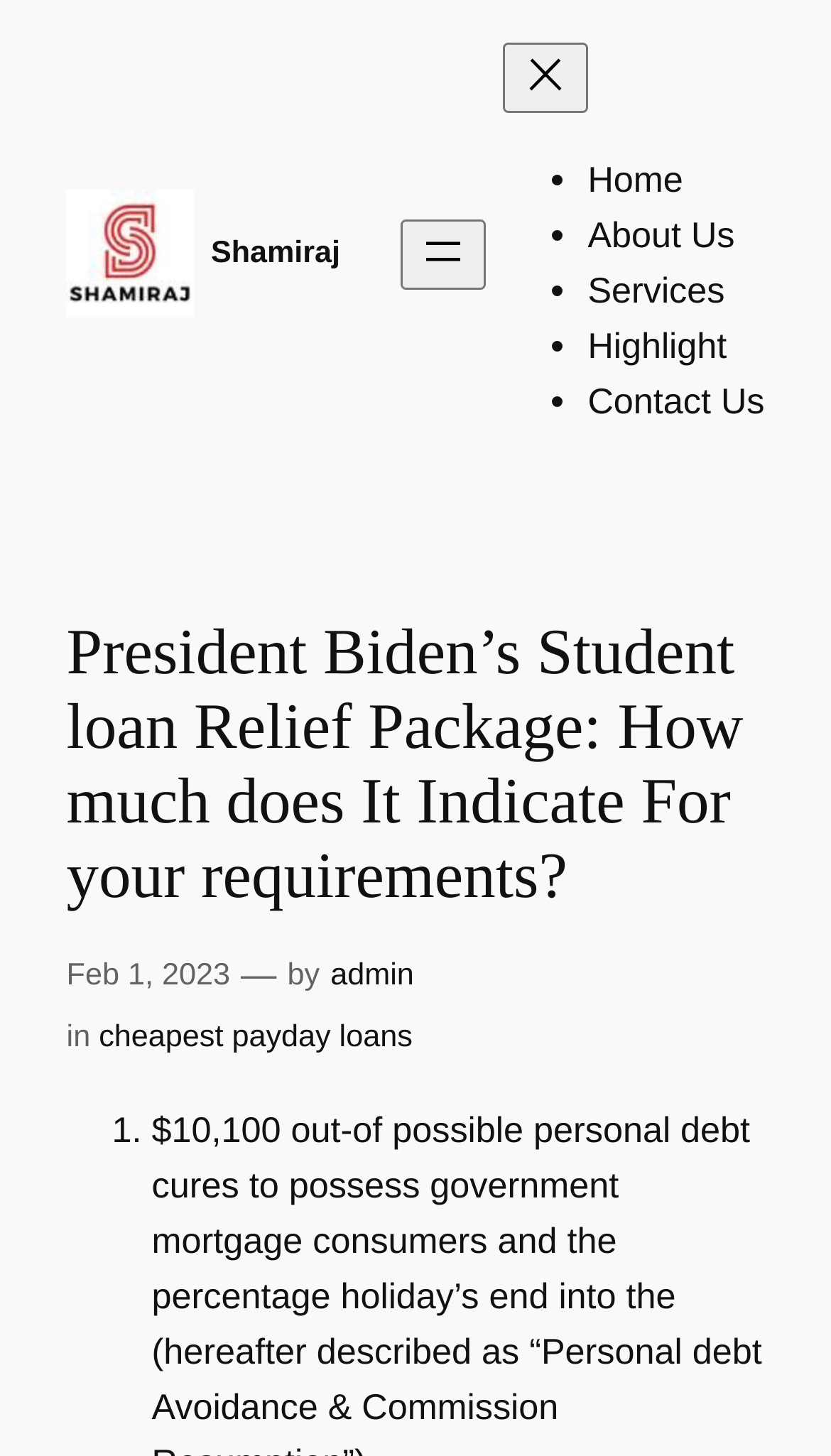Explain the webpage in detail.

The webpage appears to be an article about President Biden's student loan relief package, specifically discussing its implications for individuals. At the top left of the page, there is a logo and a link to "Shamiraj" accompanied by an image. To the right of the logo, there is an "Open menu" button, which has a corresponding "Close menu" button at the top right corner of the page.

Below the logo, there is a horizontal menu with links to "Home", "About Us", "Services", "Highlight", and "Contact Us", each preceded by a bullet point. The menu items are evenly spaced and aligned to the right of the page.

The main content of the page begins with a heading that repeats the title of the article. Below the heading, there is a timestamp indicating that the article was published on February 1, 2023. The author of the article is credited as "admin".

The article itself appears to be divided into sections or paragraphs, with the first section starting with the phrase "— by admin in". The text is followed by a link to "cheapest payday loans". Further down the page, there is a numbered list, with the first item marked as "1.".

Overall, the webpage has a simple and organized layout, with clear headings and concise text. The use of links and menus provides easy navigation to other sections of the website.